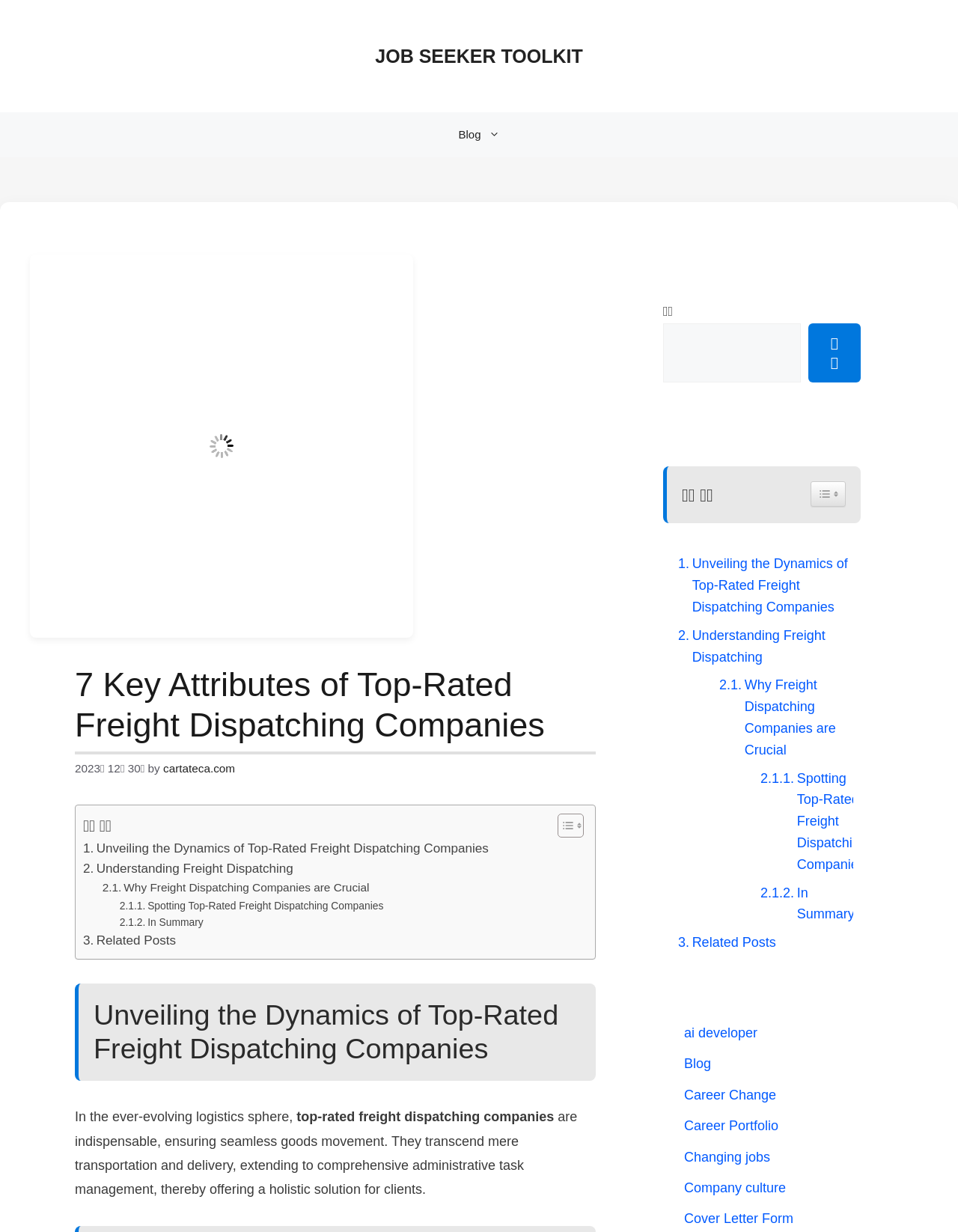Pinpoint the bounding box coordinates of the clickable area necessary to execute the following instruction: "Go to the 'Blog' page". The coordinates should be given as four float numbers between 0 and 1, namely [left, top, right, bottom].

[0.463, 0.091, 0.537, 0.128]